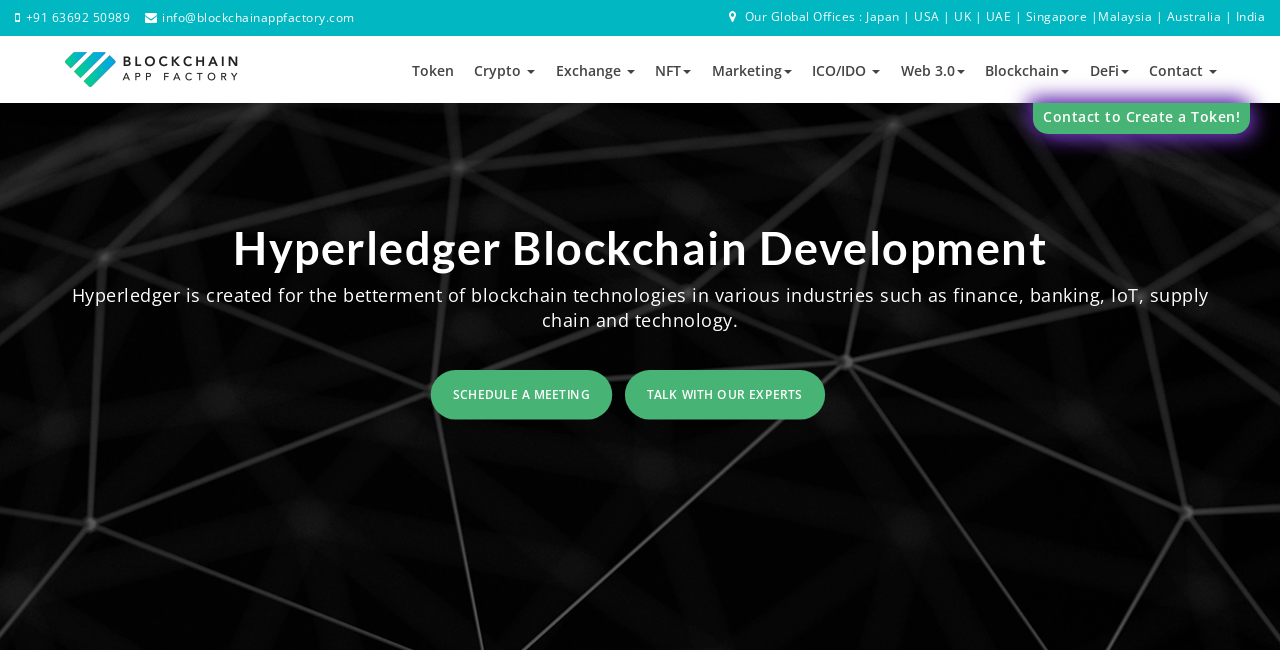Please extract the title of the webpage.

Hyperledger Blockchain Development